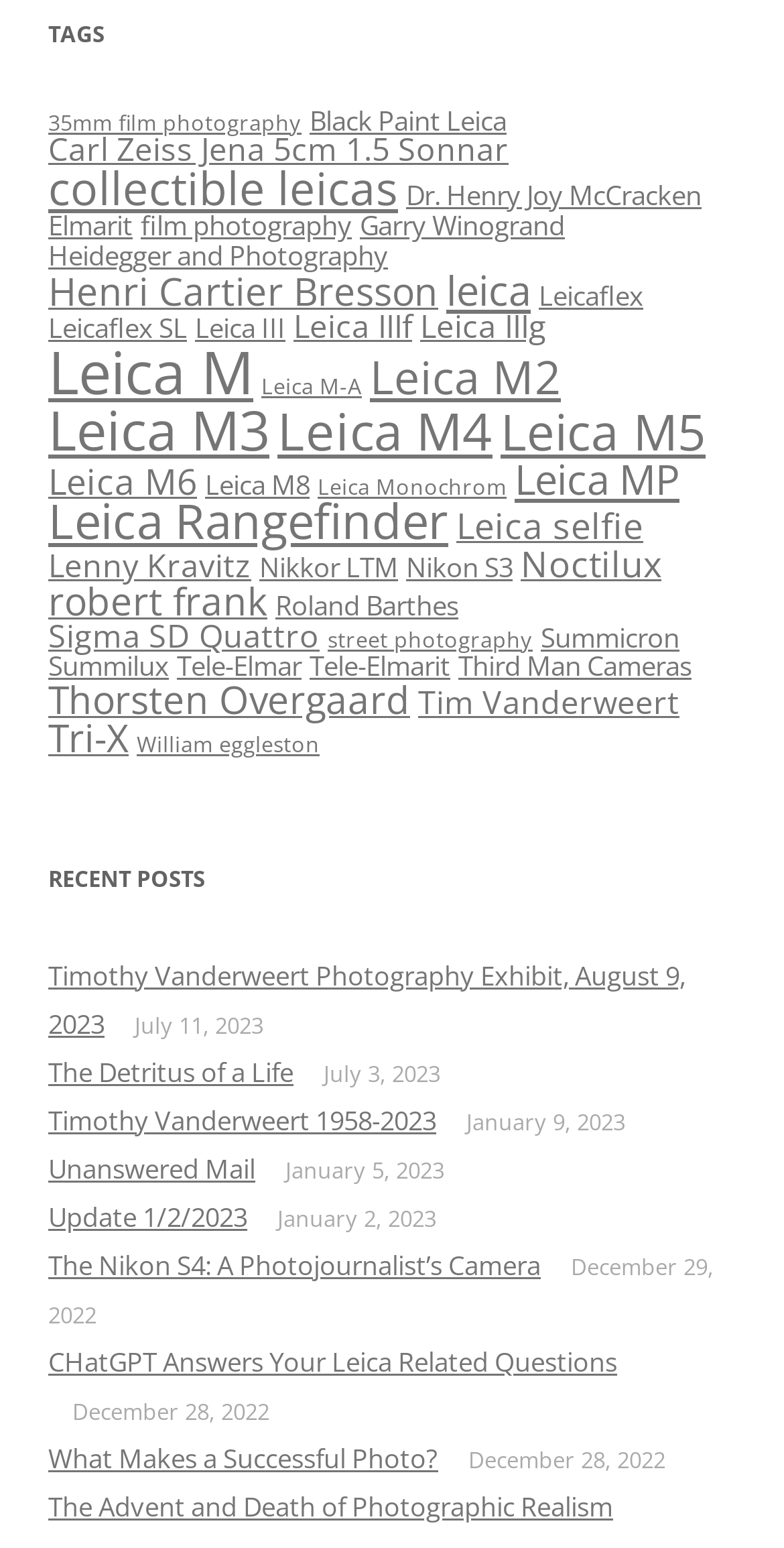How many recent posts are listed?
Please give a detailed and elaborate answer to the question.

The number of recent posts can be determined by counting the links under the heading 'RECENT POSTS'. There are 7 links, indicating 7 recent posts.